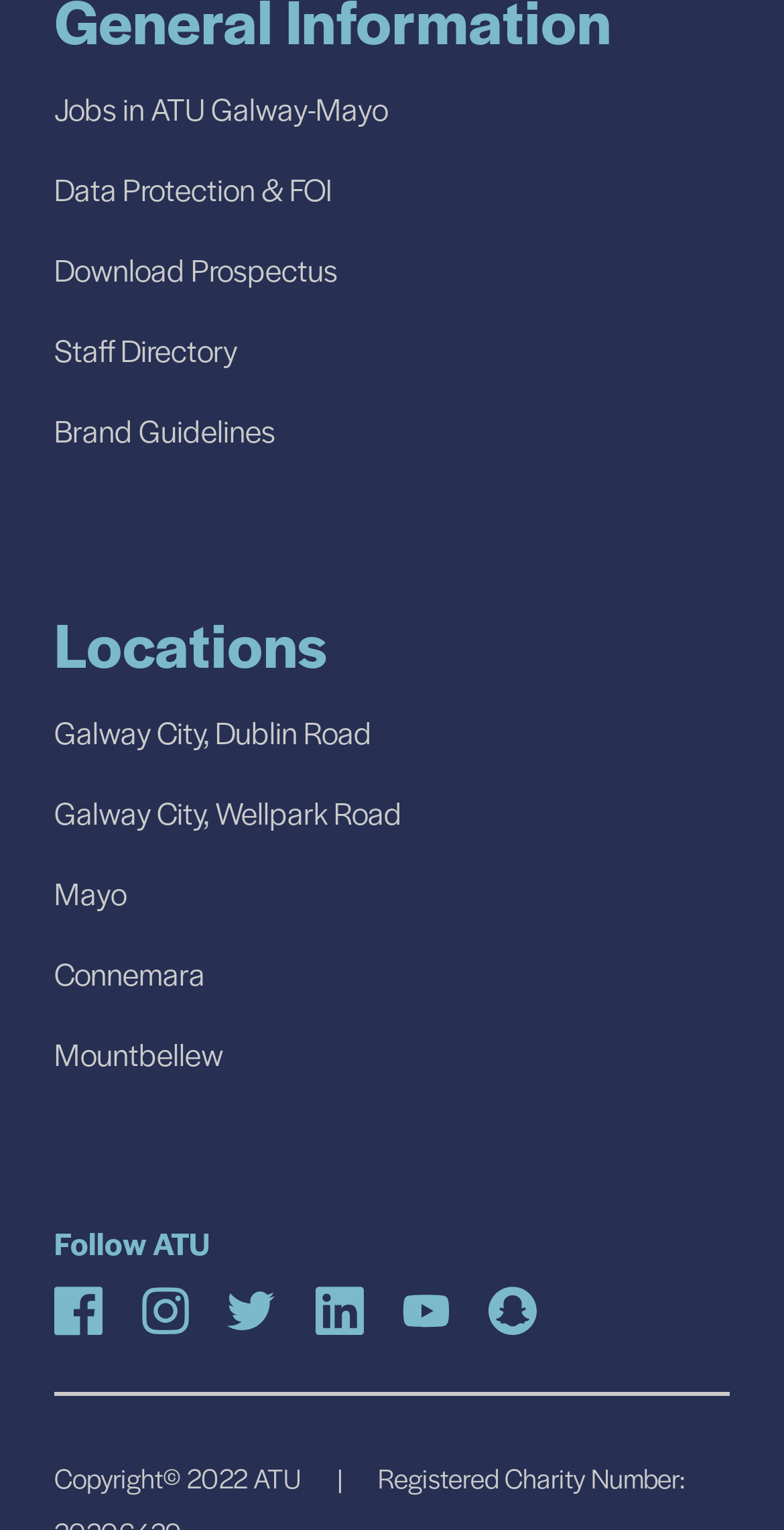What is the name of the university?
Please provide a comprehensive answer based on the contents of the image.

The abbreviation 'ATU' is mentioned in the copyright statement 'Copyright© 2022 ATU' and is likely the name of the university.